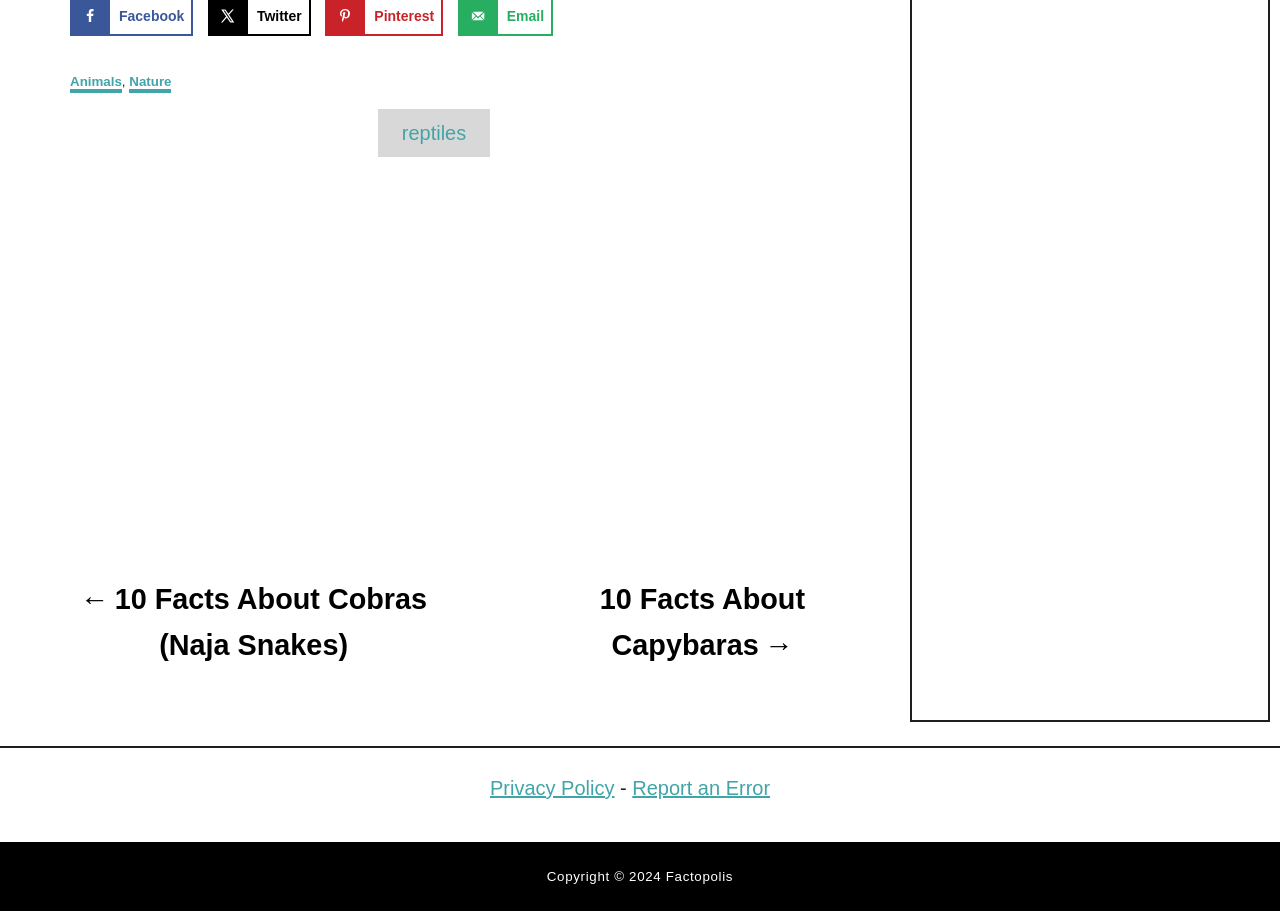Determine the bounding box for the described HTML element: "Pricing". Ensure the coordinates are four float numbers between 0 and 1 in the format [left, top, right, bottom].

None